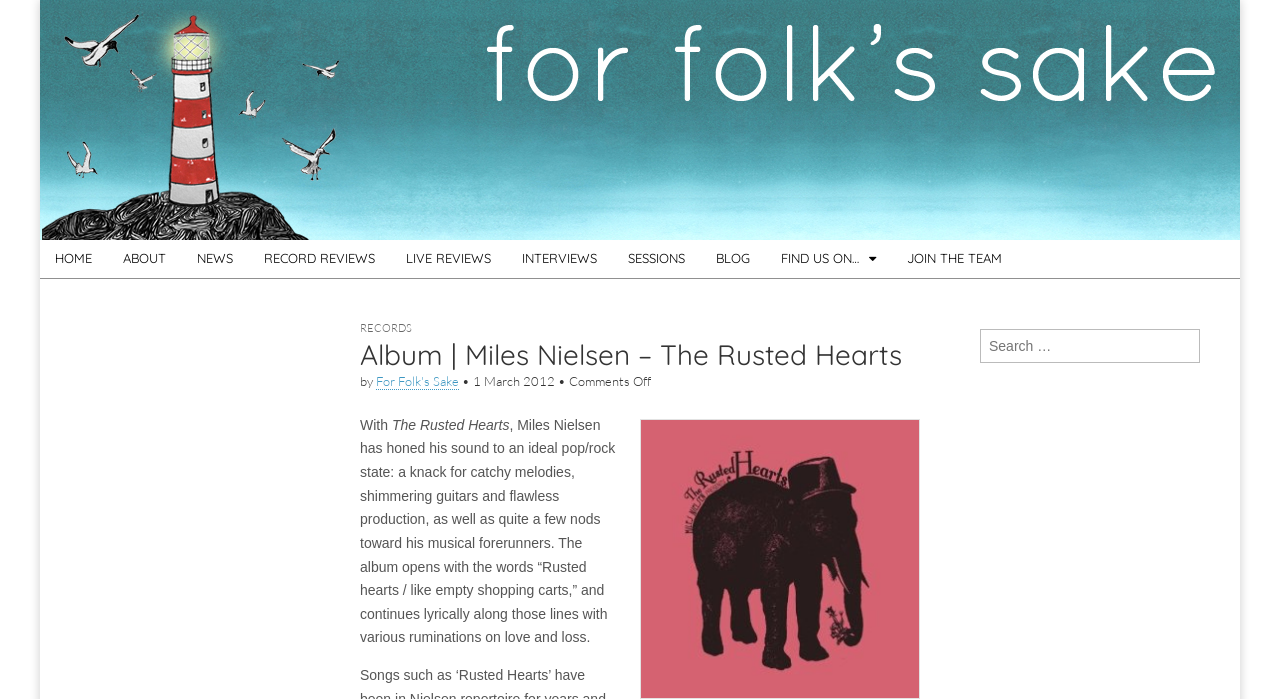Illustrate the webpage with a detailed description.

This webpage is about an album review of "Miles Nielsen – The Rusted Hearts" on a folk music website called "For Folk's Sake". At the top left corner, there is a link to the website's homepage, followed by a brief description of the website, "New folk music recommendations". 

Below this, there is a main menu with links to various sections of the website, including "HOME", "ABOUT", "NEWS", "RECORD REVIEWS", "LIVE REVIEWS", "INTERVIEWS", "SESSIONS", "BLOG", and "FIND US ON…". 

On the left side, there is a header section with a link to "RECORDS" and the album title "Album | Miles Nielsen – The Rusted Hearts". Below this, there is a brief description of the album, including the artist's name, the website's name, and the release date. 

The main content of the webpage is a review of the album, which describes the music style and lyrics. There is also an image on the right side of the review. 

At the bottom of the webpage, there are two complementary sections, one on the left and one on the right, which do not contain any specific content. On the right side, there is a search box with a label "Search for:".